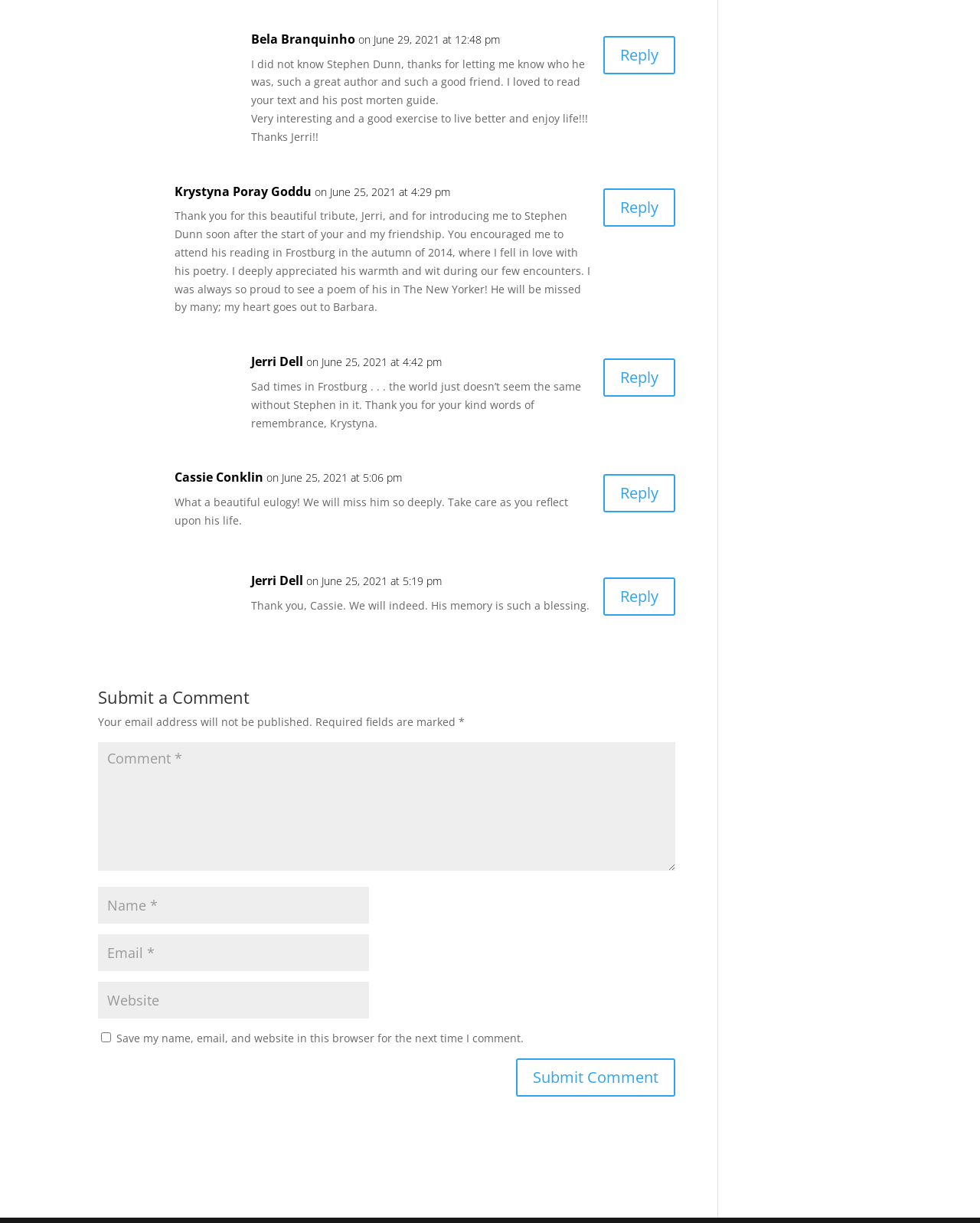How many comments are there on this webpage?
Respond with a short answer, either a single word or a phrase, based on the image.

5